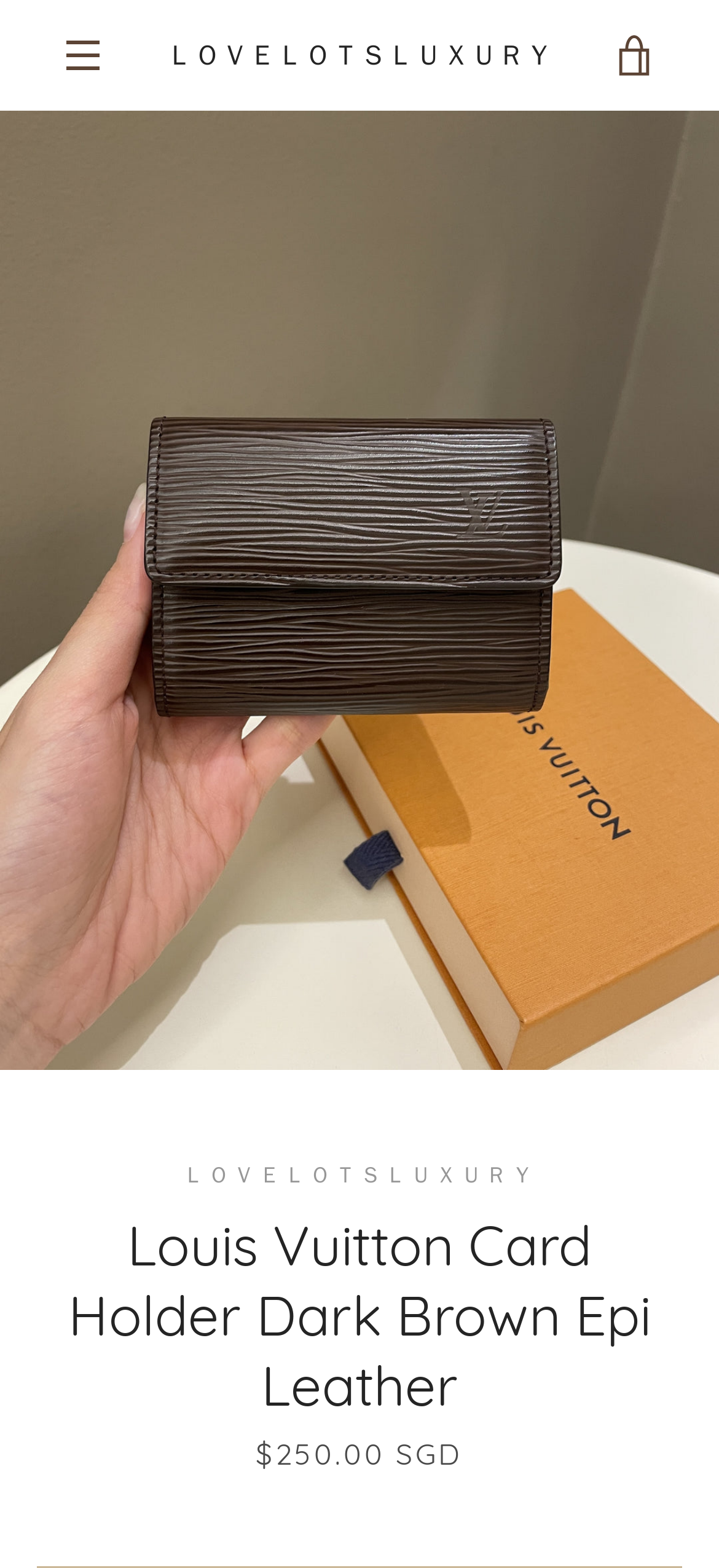Identify the bounding box coordinates for the region of the element that should be clicked to carry out the instruction: "Open the image in slideshow". The bounding box coordinates should be four float numbers between 0 and 1, i.e., [left, top, right, bottom].

[0.0, 0.071, 1.0, 0.682]